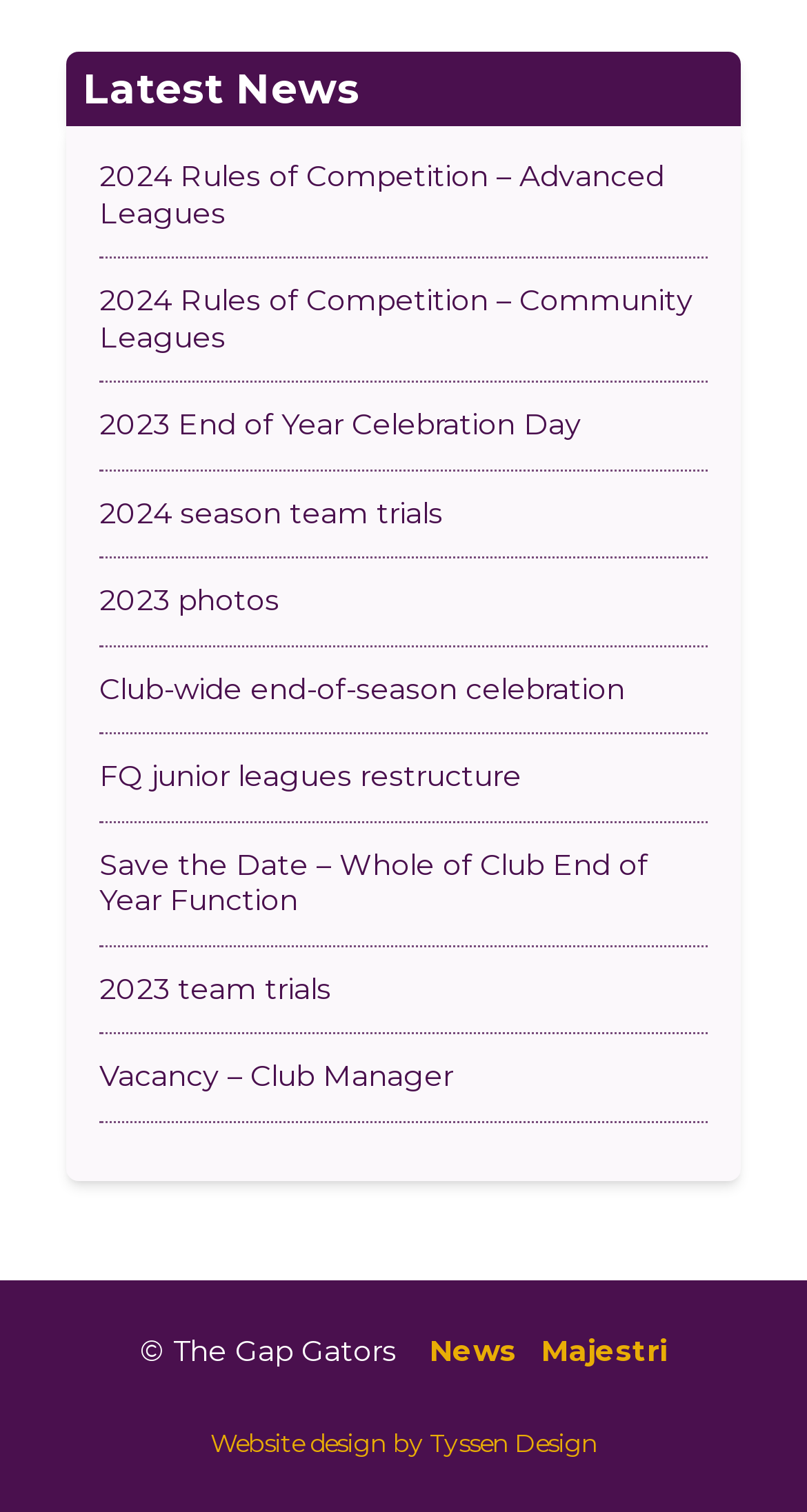What is the name of the sports team?
Could you answer the question in a detailed manner, providing as much information as possible?

I inferred this answer by looking at the copyright information at the bottom of the page, which mentions 'The Gap Gators'.